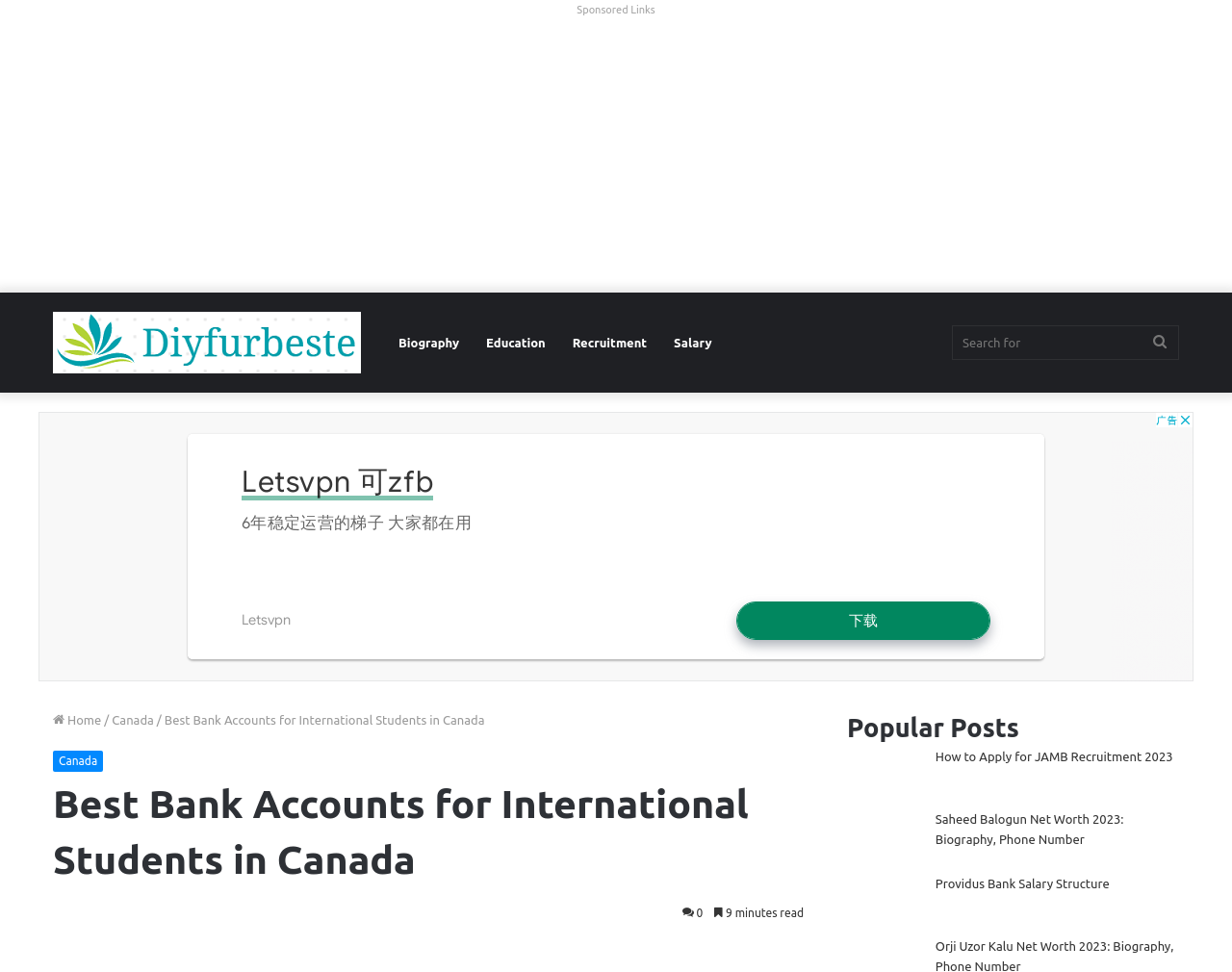Please predict the bounding box coordinates of the element's region where a click is necessary to complete the following instruction: "Read the article about Best Bank Accounts for International Students in Canada". The coordinates should be represented by four float numbers between 0 and 1, i.e., [left, top, right, bottom].

[0.043, 0.799, 0.652, 0.913]